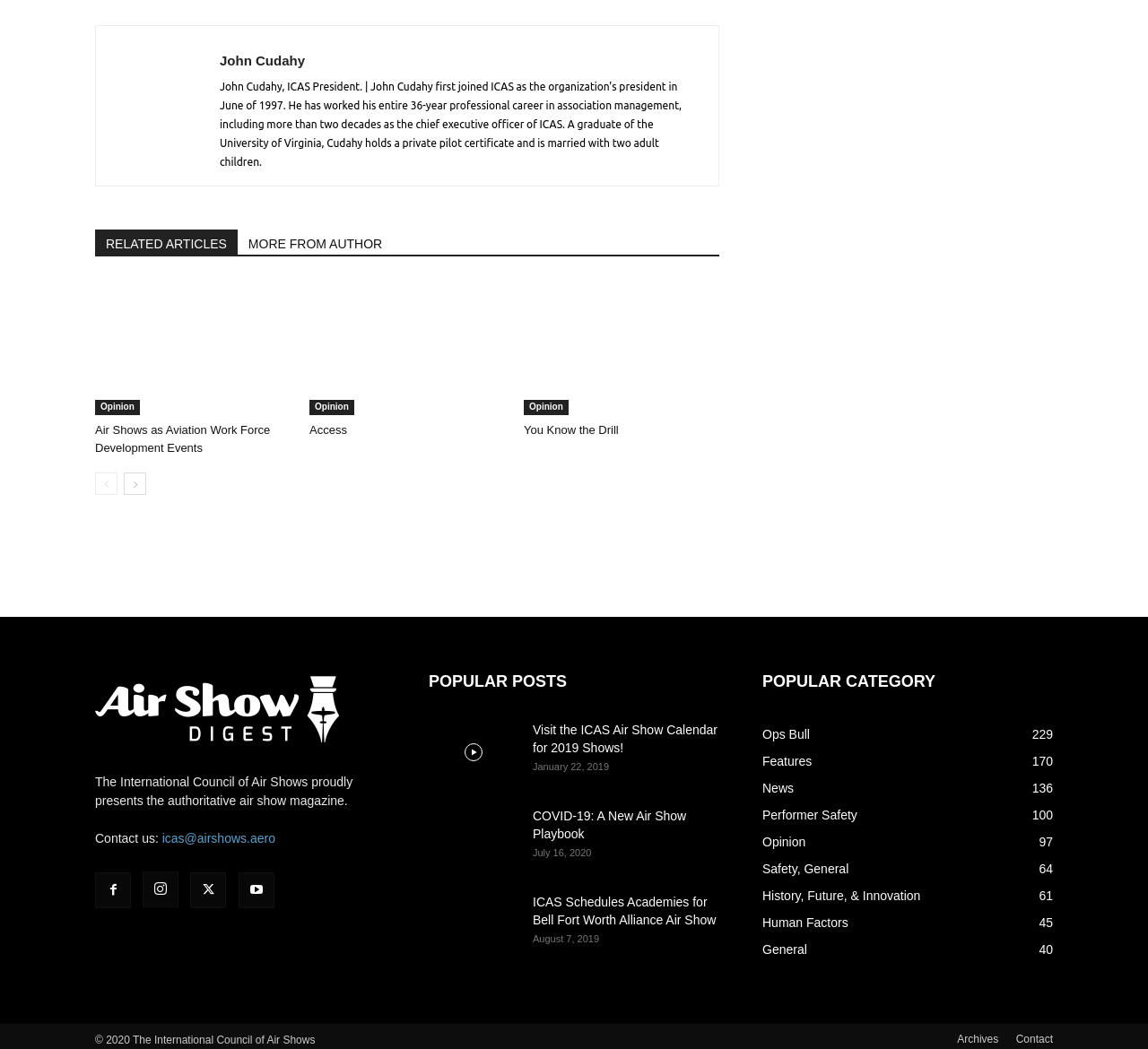Bounding box coordinates are given in the format (top-left x, top-left y, bottom-right x, bottom-right y). All values should be floating point numbers between 0 and 1. Provide the bounding box coordinate for the UI element described as: MORE FROM AUTHOR

[0.207, 0.218, 0.342, 0.242]